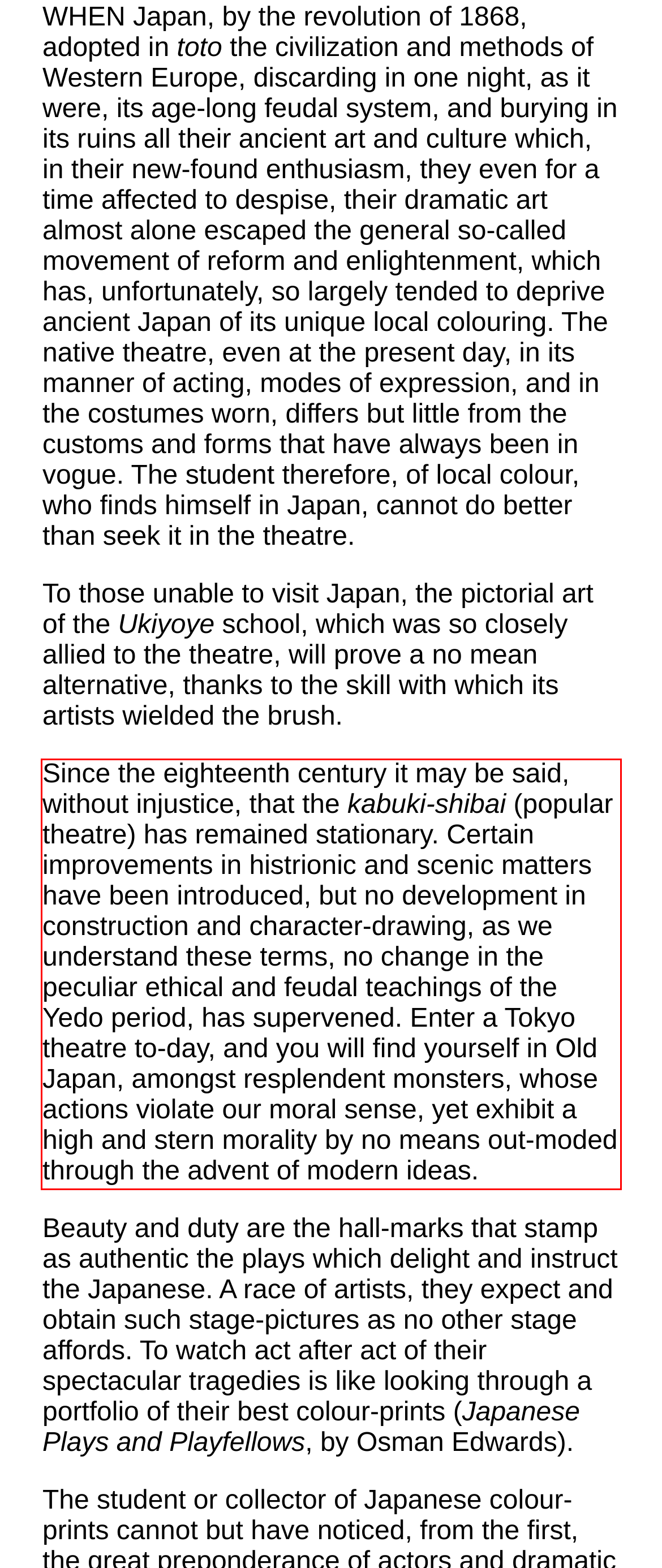Please recognize and transcribe the text located inside the red bounding box in the webpage image.

Since the eighteenth century it may be said, without injustice, that the kabuki-shibai (popular theatre) has remained stationary. Certain improvements in histrionic and scenic matters have been introduced, but no development in construction and character-drawing, as we understand these terms, no change in the peculiar ethical and feudal teachings of the Yedo period, has supervened. Enter a Tokyo theatre to-day, and you will find yourself in Old Japan, amongst resplendent monsters, whose actions violate our moral sense, yet exhibit a high and stern morality by no means out-moded through the advent of modern ideas.